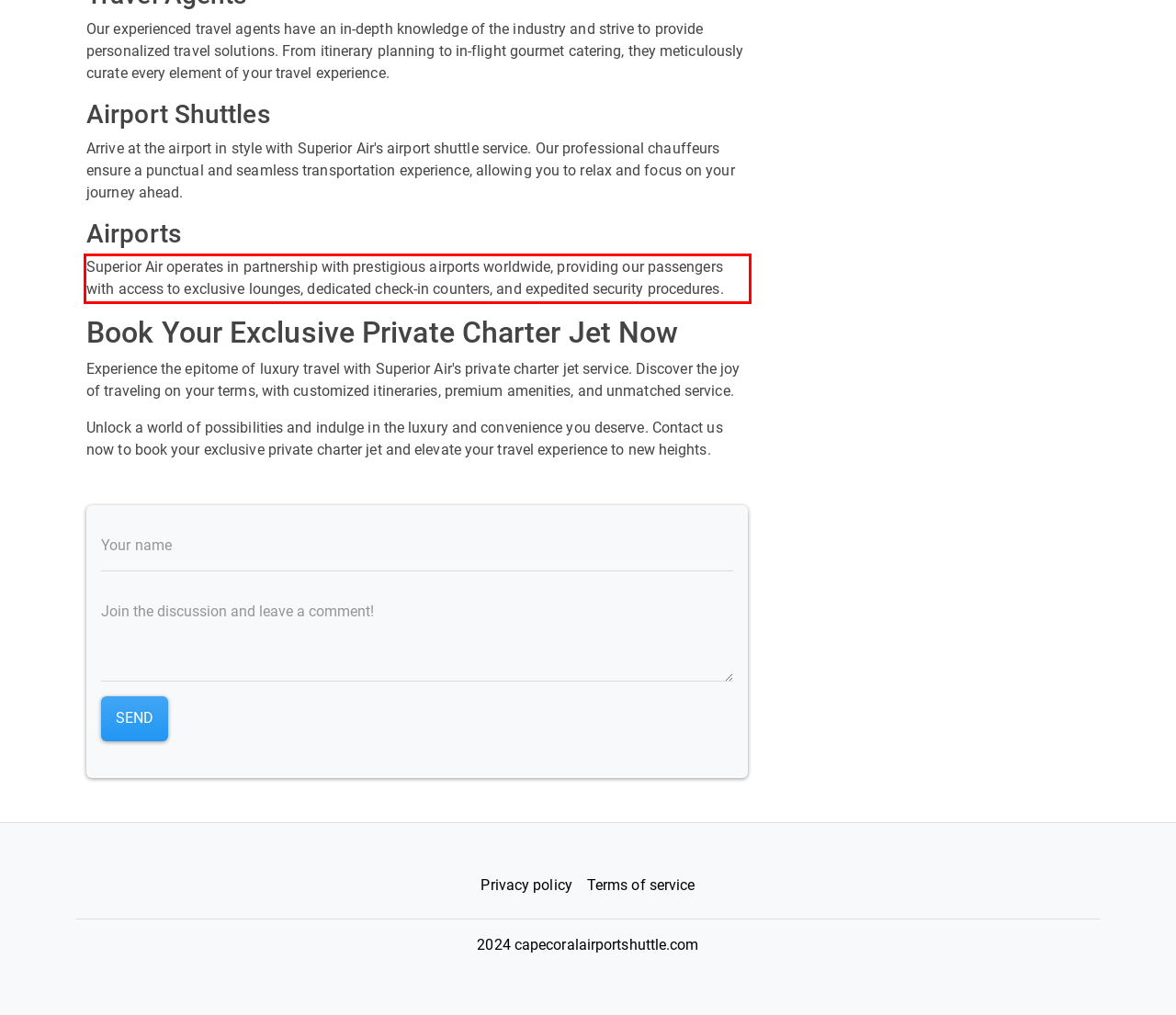Please identify and extract the text from the UI element that is surrounded by a red bounding box in the provided webpage screenshot.

Superior Air operates in partnership with prestigious airports worldwide, providing our passengers with access to exclusive lounges, dedicated check-in counters, and expedited security procedures.